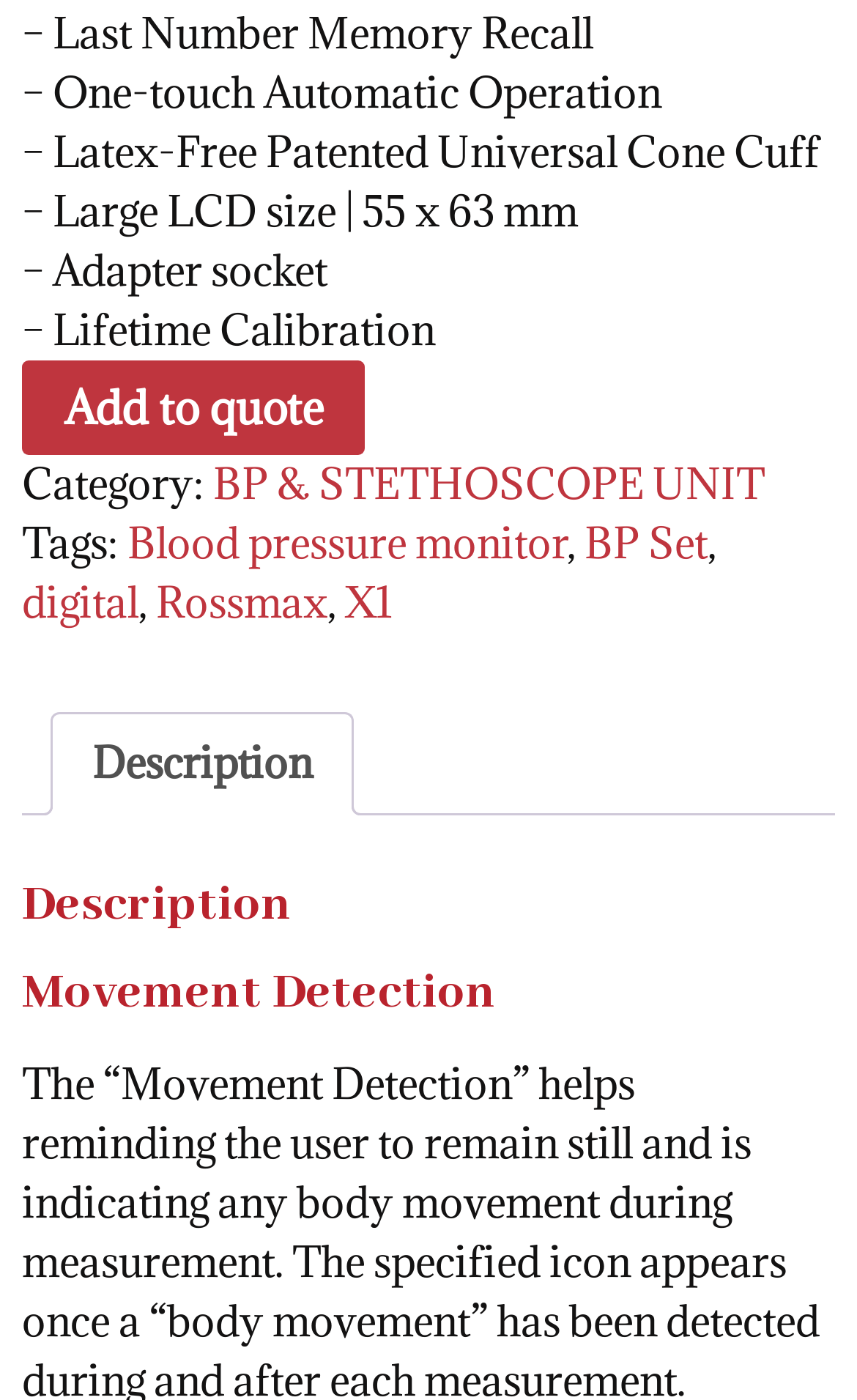Please locate the UI element described by "BP & STETHOSCOPE UNIT" and provide its bounding box coordinates.

[0.249, 0.327, 0.892, 0.364]